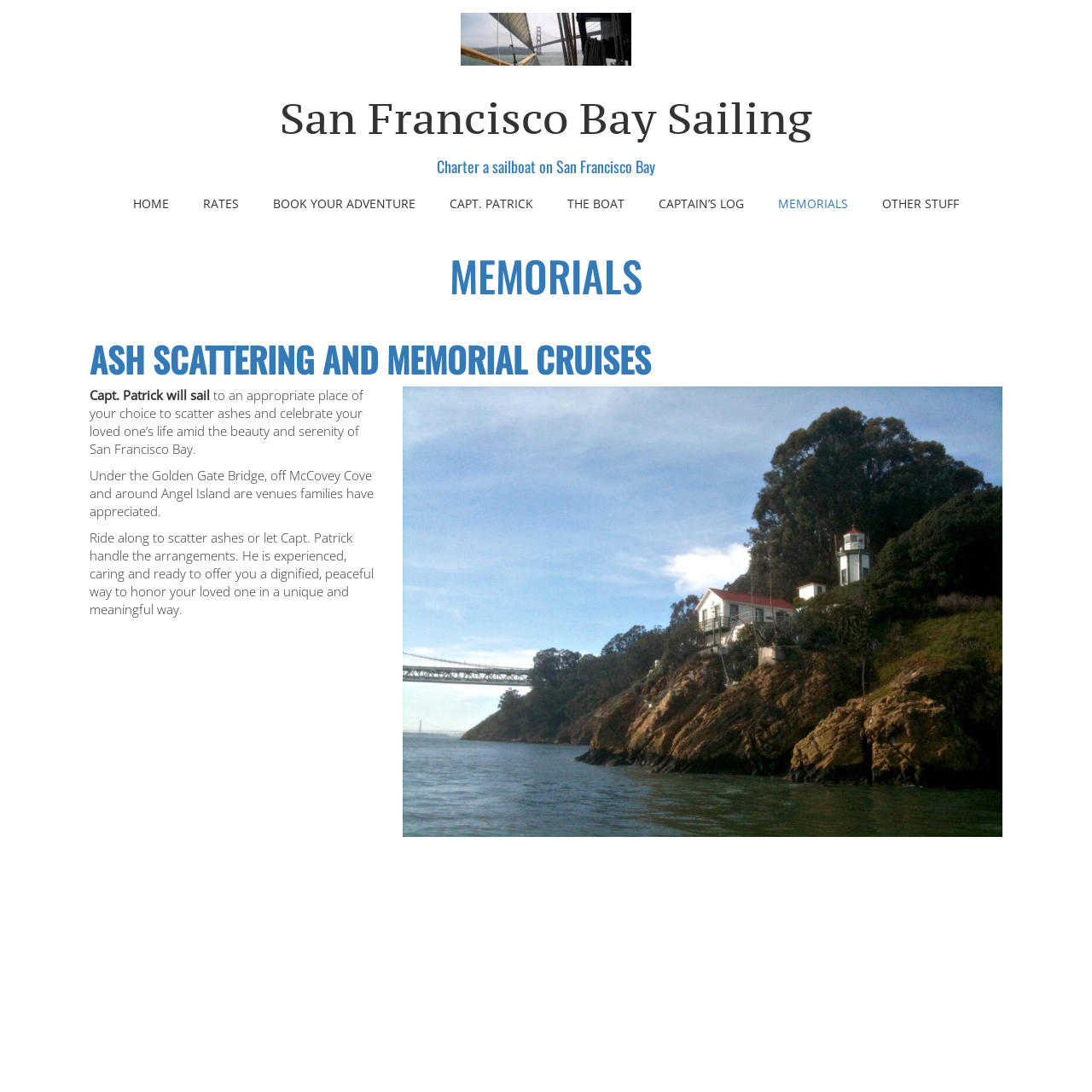Find the bounding box coordinates for the HTML element specified by: "Fuji X Professional System".

None